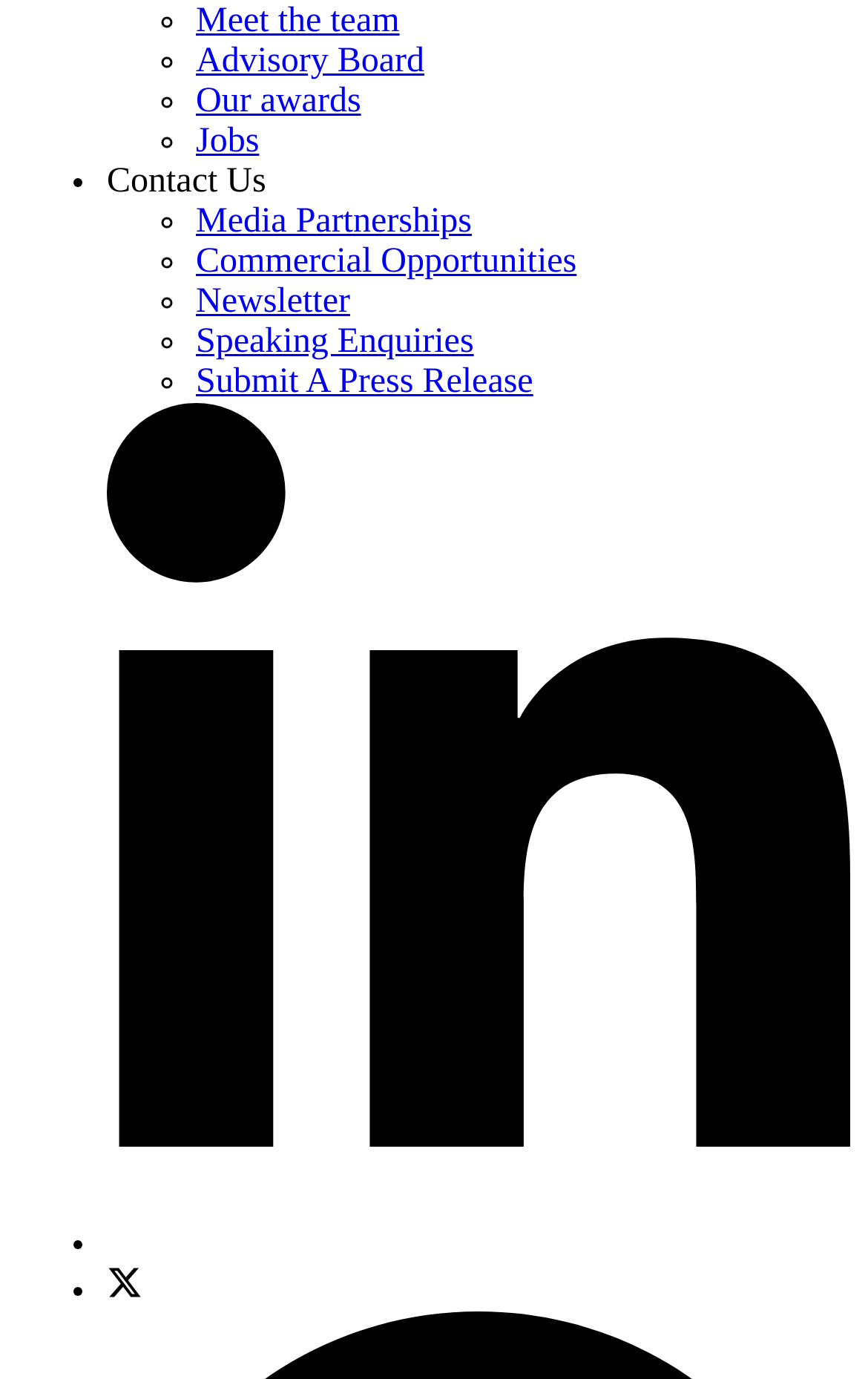Given the element description Meet the team, identify the bounding box coordinates for the UI element on the webpage screenshot. The format should be (top-left x, top-left y, bottom-right x, bottom-right y), with values between 0 and 1.

[0.226, 0.002, 0.46, 0.029]